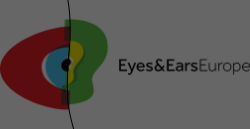Give an in-depth summary of the scene depicted in the image.

The image features the logo of "Eyes & Ears of Europe," an organization dedicated to promoting the interests of media professionals in Europe. The logo presents a dynamic design with vivid colors, including red, yellow, blue, and green, arranged in a stylized eye shape that symbolizes vision and insight. Adjacent to the colorful emblem is the text "Eyes & EarsEurope," which emphasizes the organization's focus on both visual and auditory media. This logo encapsulates the vibrant and innovative spirit of the organization as it engages with topics related to media production, distribution, and the challenges faced by content creators in the current landscape.